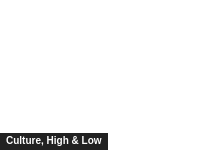Using the information shown in the image, answer the question with as much detail as possible: What does the title invite the viewer to do?

The title 'Culture, High & Low' invites the viewer to explore and analyze the complexities of cultural interpretation and significance within contemporary society, suggesting that the image will present a nuanced and thought-provoking discussion.